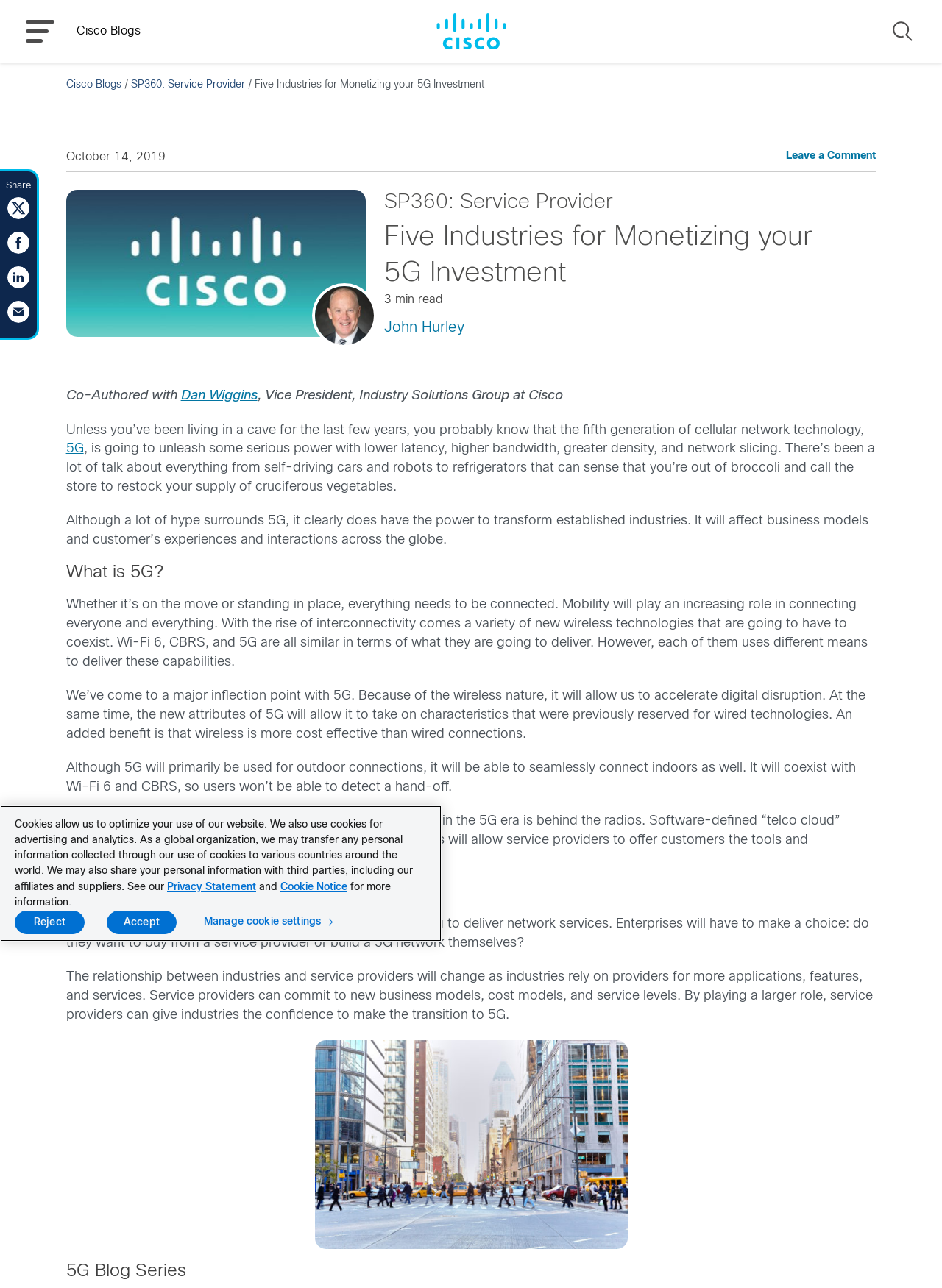Kindly provide the bounding box coordinates of the section you need to click on to fulfill the given instruction: "Click the MENU button".

[0.027, 0.015, 0.058, 0.033]